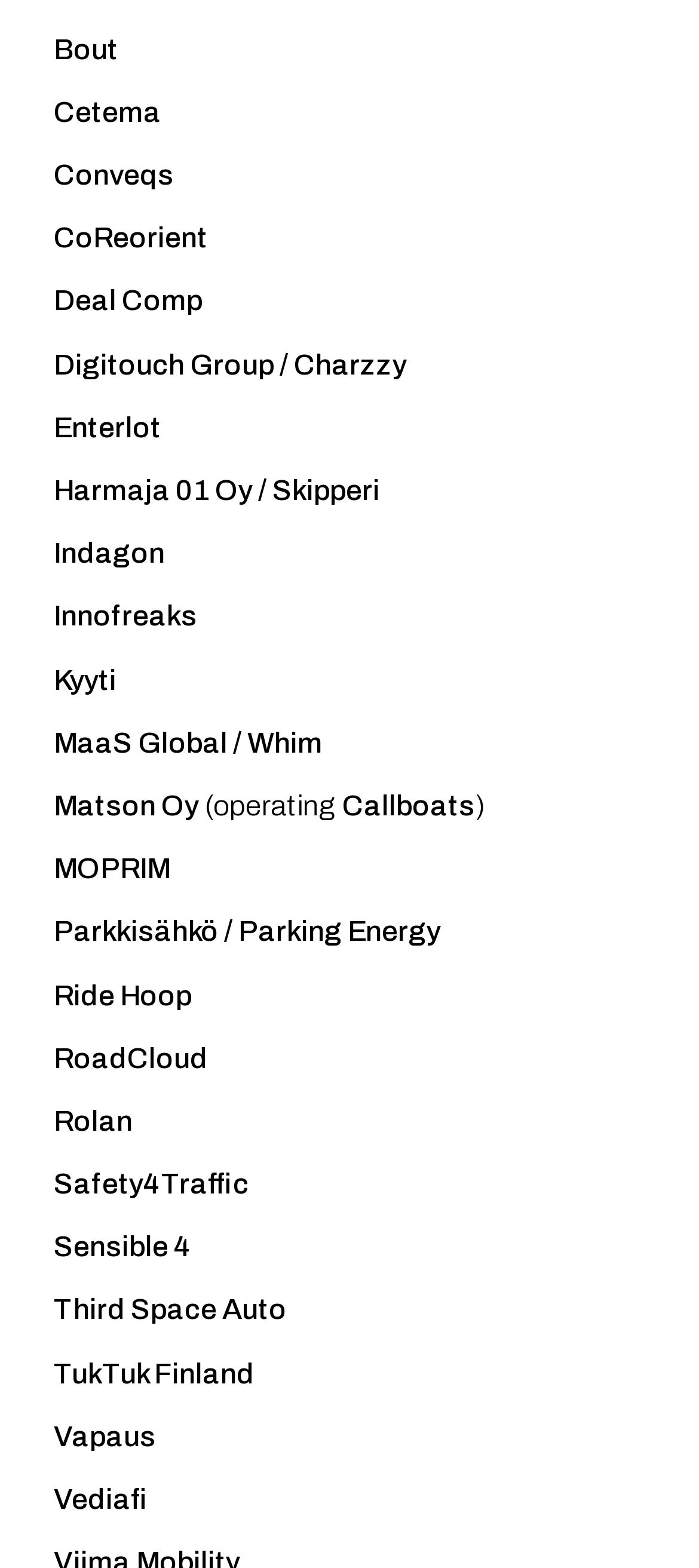Please identify the bounding box coordinates for the region that you need to click to follow this instruction: "go to MaaS Global".

[0.077, 0.464, 0.462, 0.483]